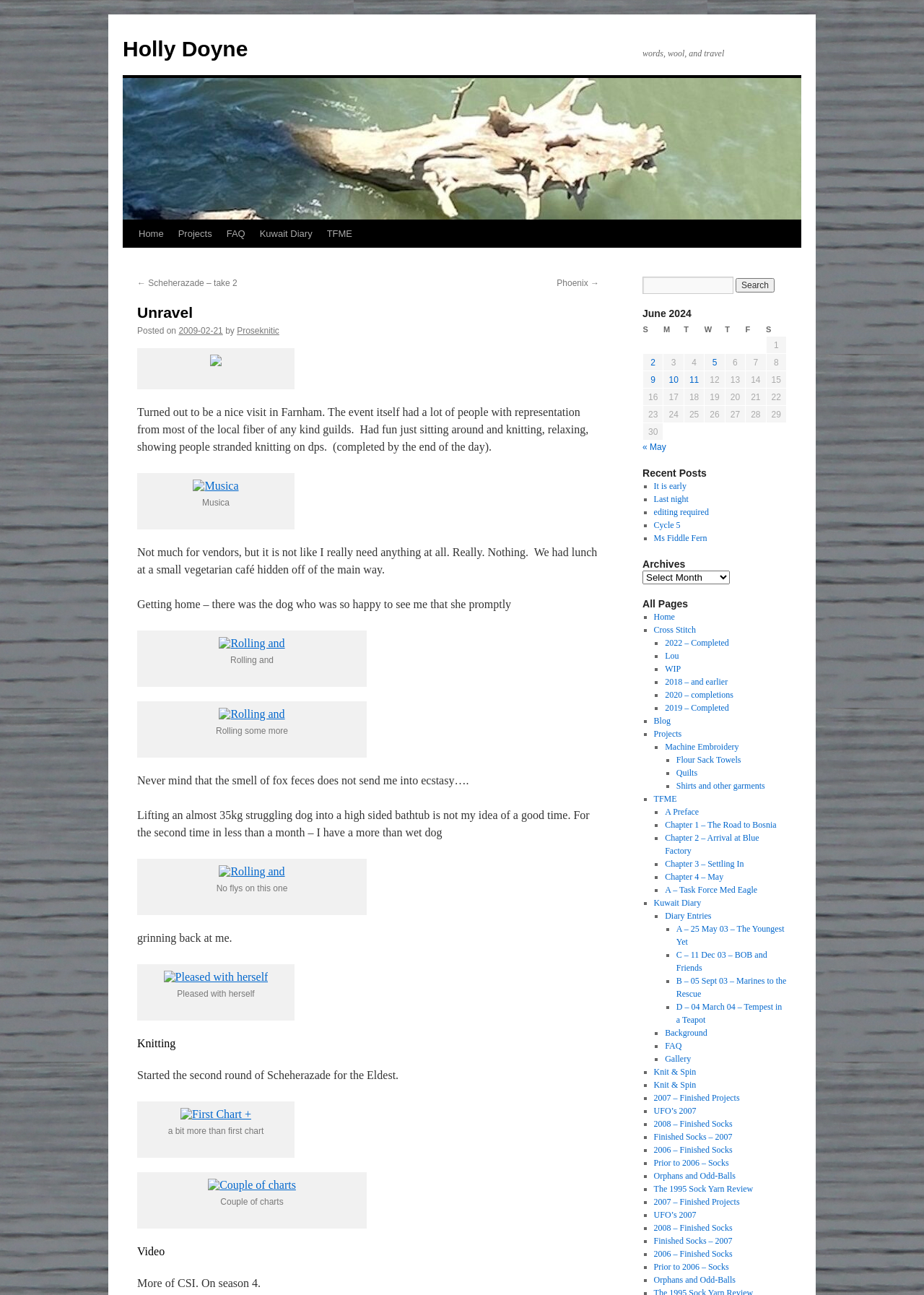Identify the bounding box coordinates for the element you need to click to achieve the following task: "Search for something". Provide the bounding box coordinates as four float numbers between 0 and 1, in the form [left, top, right, bottom].

[0.695, 0.214, 0.794, 0.227]